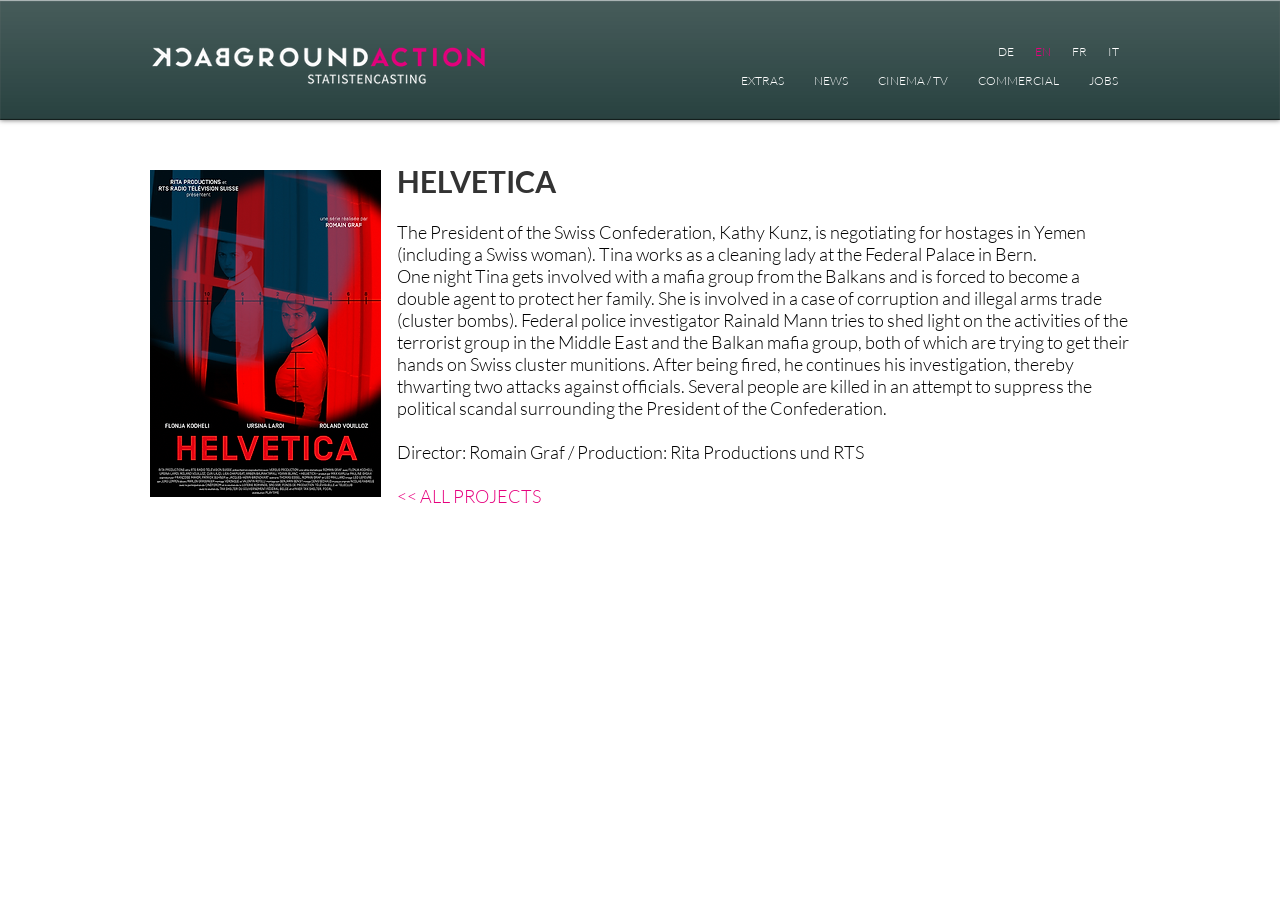Please respond to the question with a concise word or phrase:
How many navigation links are available?

5